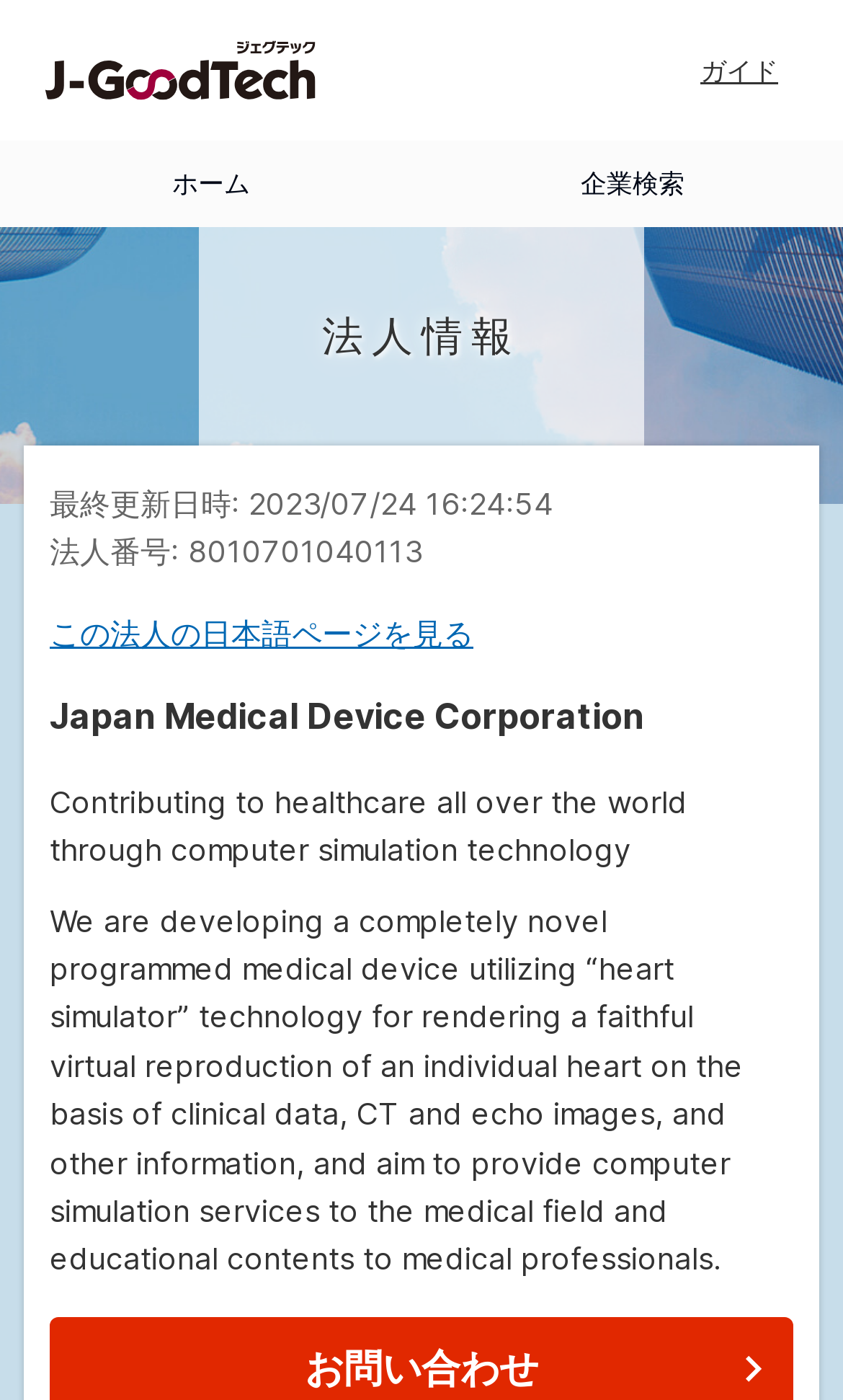Identify the bounding box for the UI element described as: "ガイド". The coordinates should be four float numbers between 0 and 1, i.e., [left, top, right, bottom].

[0.831, 0.038, 0.923, 0.062]